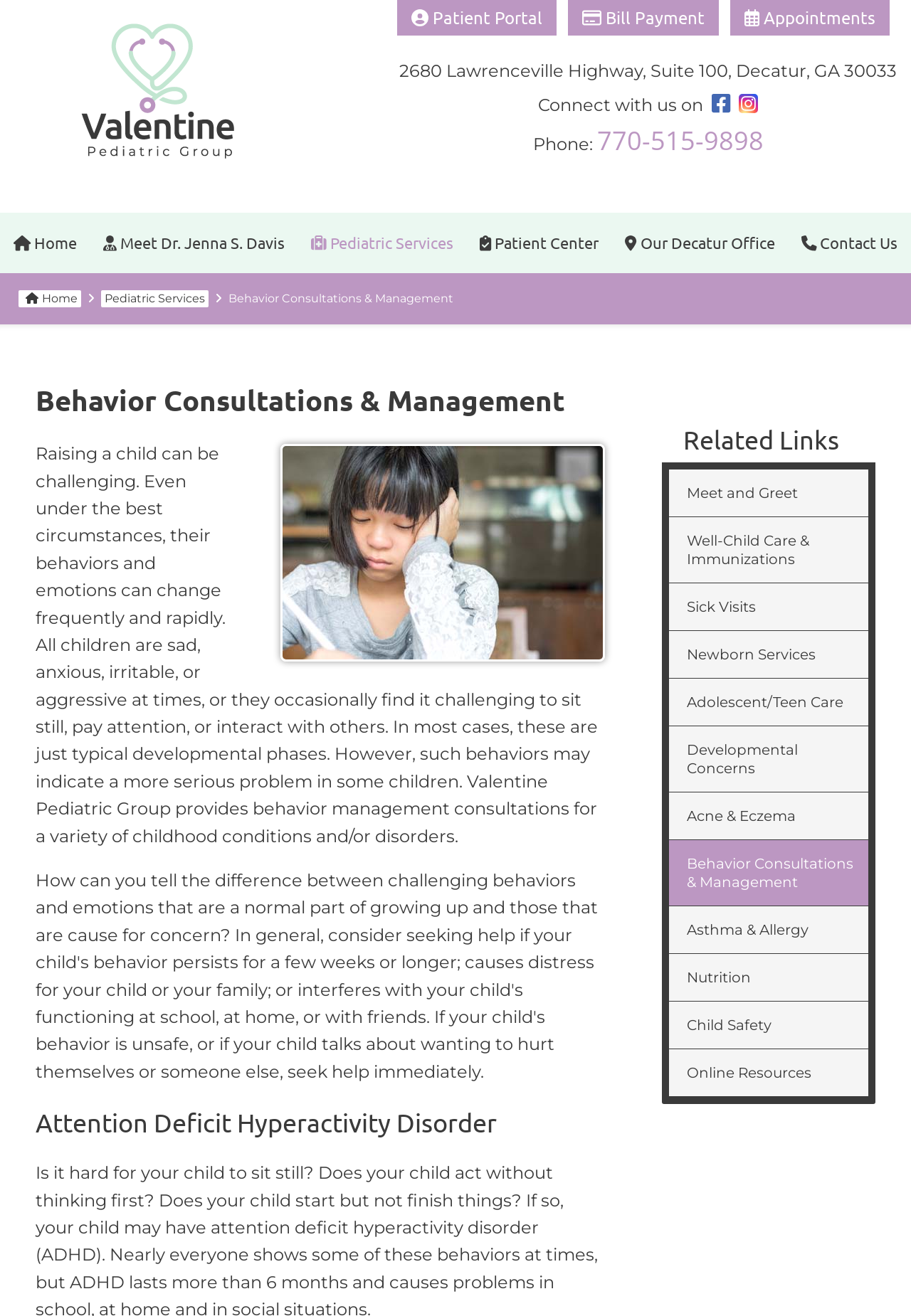Locate the bounding box coordinates of the UI element described by: "Meet and Greet". The bounding box coordinates should consist of four float numbers between 0 and 1, i.e., [left, top, right, bottom].

[0.734, 0.357, 0.953, 0.393]